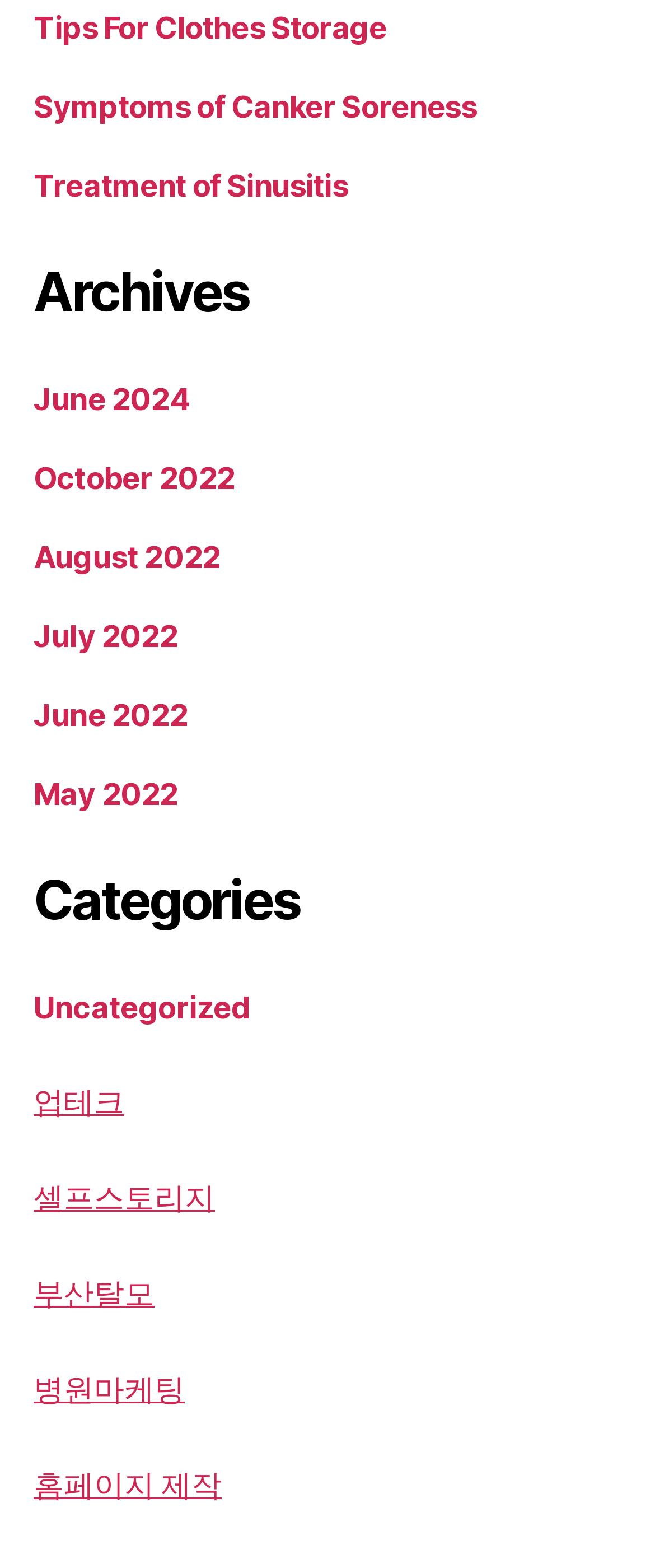Identify the bounding box for the UI element described as: "Treatment of Sinusitis". The coordinates should be four float numbers between 0 and 1, i.e., [left, top, right, bottom].

[0.051, 0.108, 0.531, 0.13]